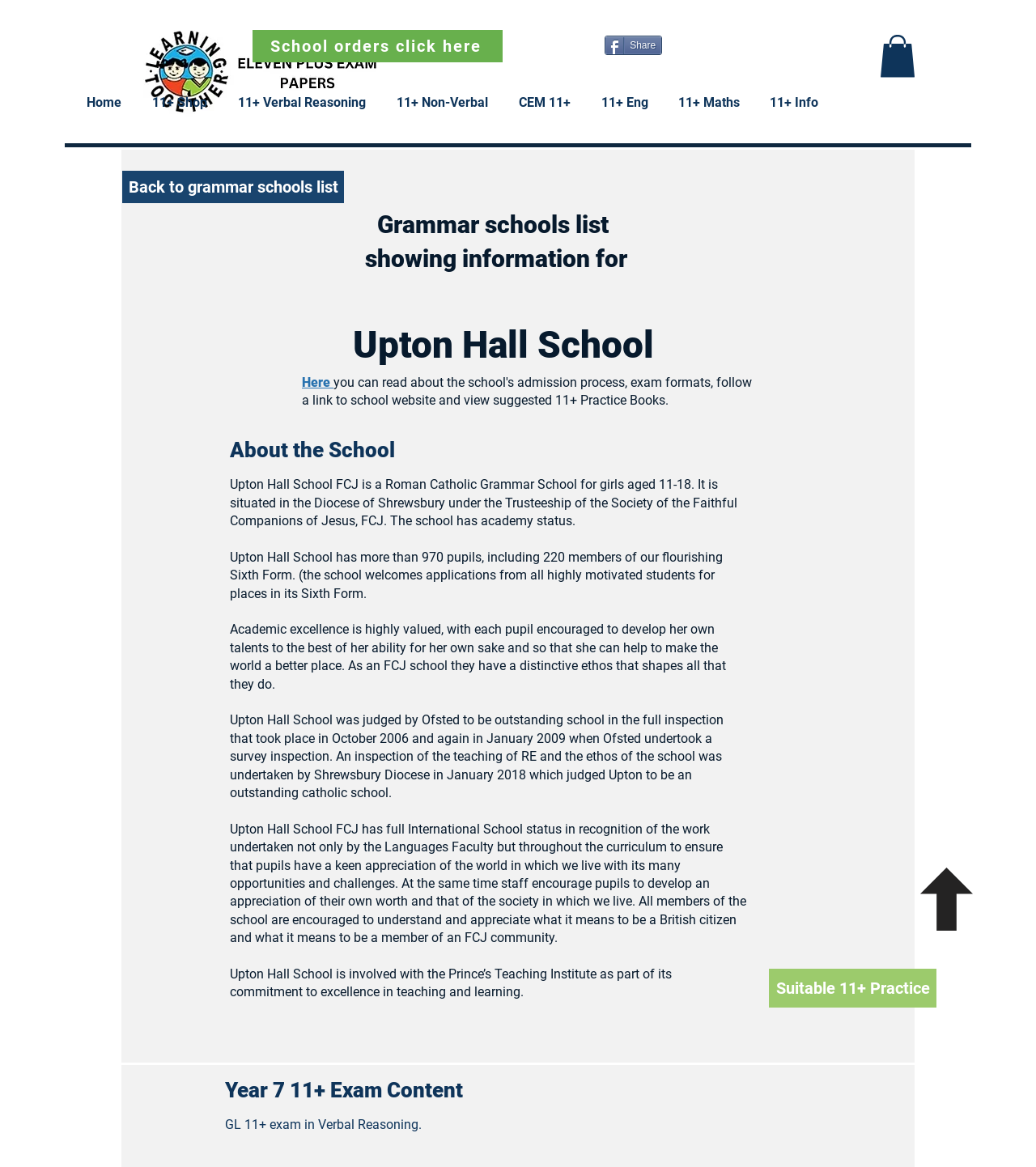Bounding box coordinates are given in the format (top-left x, top-left y, bottom-right x, bottom-right y). All values should be floating point numbers between 0 and 1. Provide the bounding box coordinate for the UI element described as: 11+ Eng

[0.569, 0.07, 0.643, 0.105]